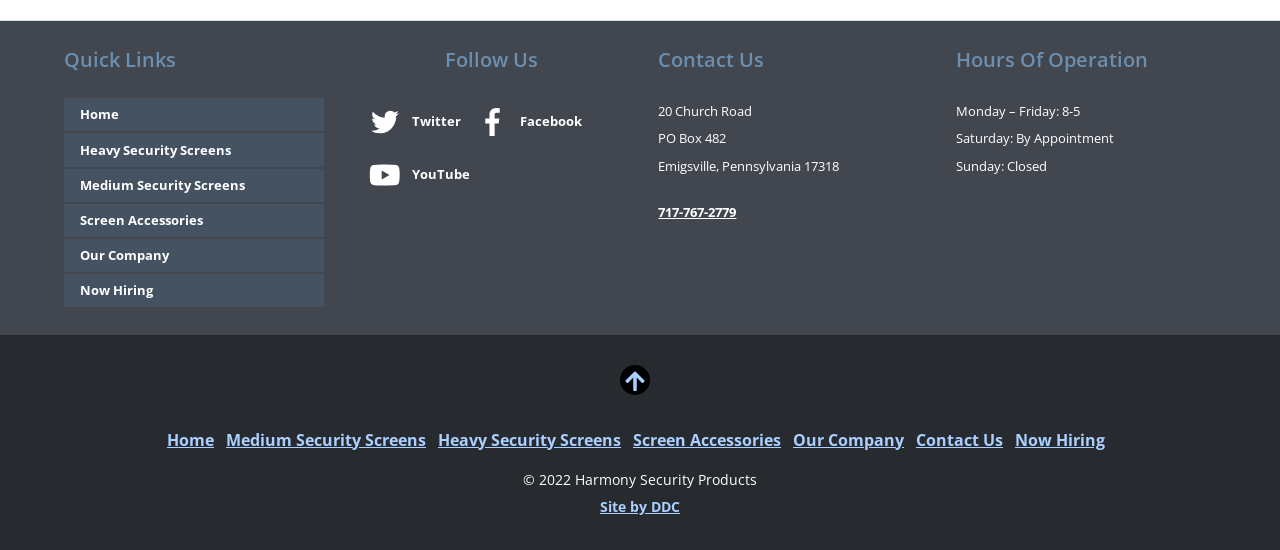Provide the bounding box coordinates for the UI element that is described as: "Screen Accessories".

[0.05, 0.37, 0.253, 0.431]